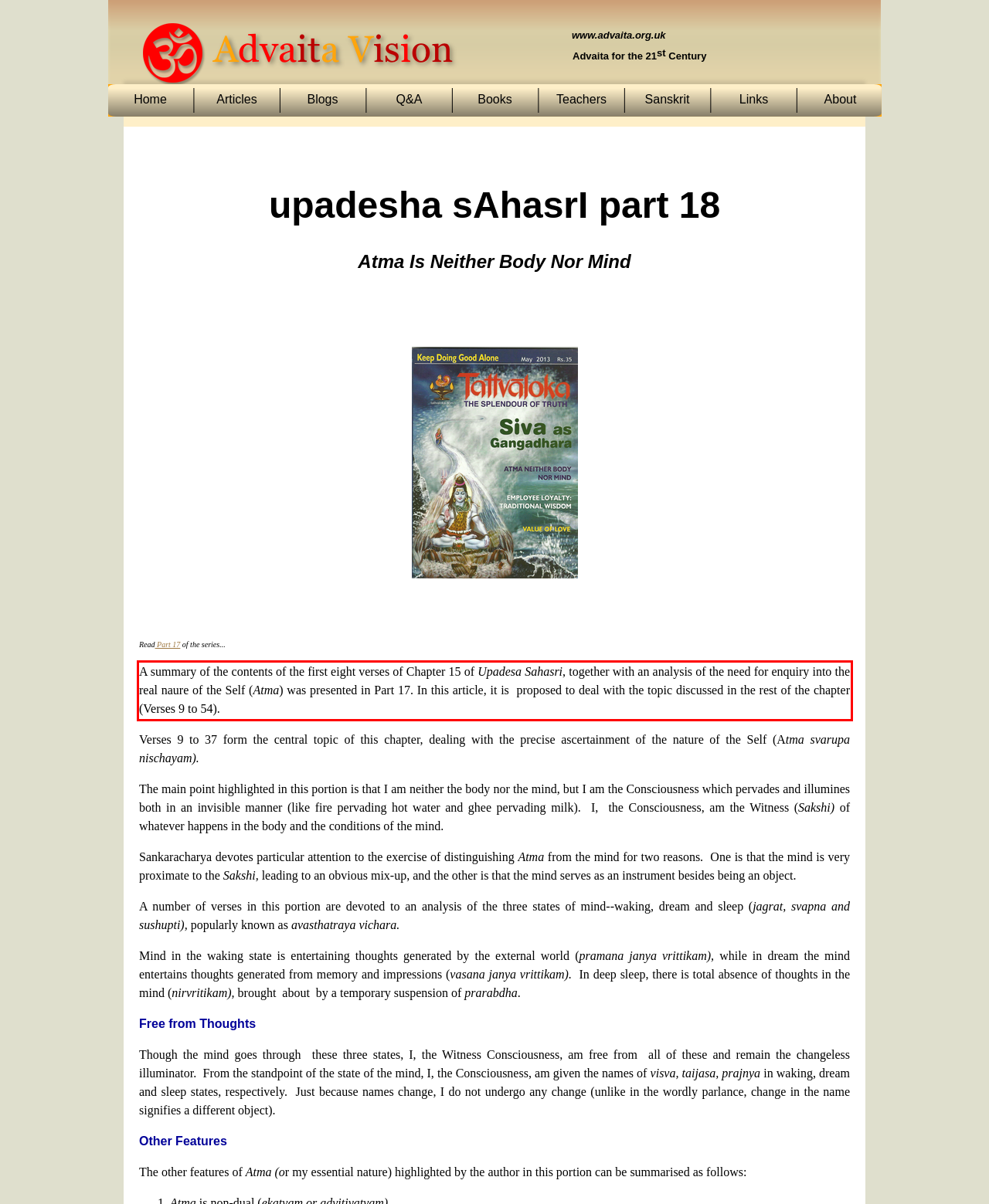Within the screenshot of the webpage, locate the red bounding box and use OCR to identify and provide the text content inside it.

A summary of the contents of the first eight verses of Chapter 15 of Upadesa Sahasri, together with an analysis of the need for enquiry into the real naure of the Self (Atma) was presented in Part 17. In this article, it is proposed to deal with the topic discussed in the rest of the chapter (Verses 9 to 54).